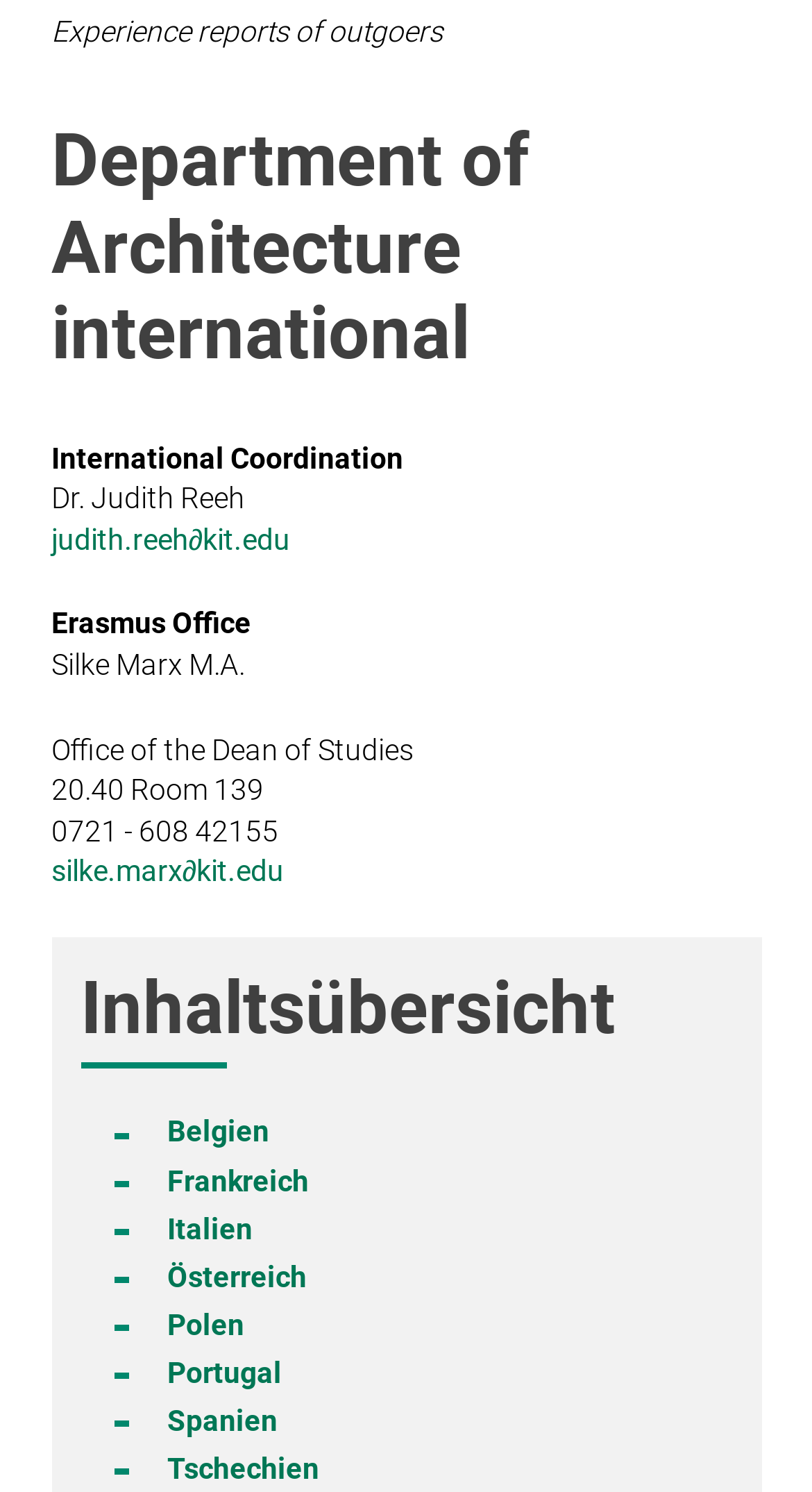Find the bounding box coordinates of the element to click in order to complete the given instruction: "Learn about international coordination."

[0.063, 0.295, 0.496, 0.318]